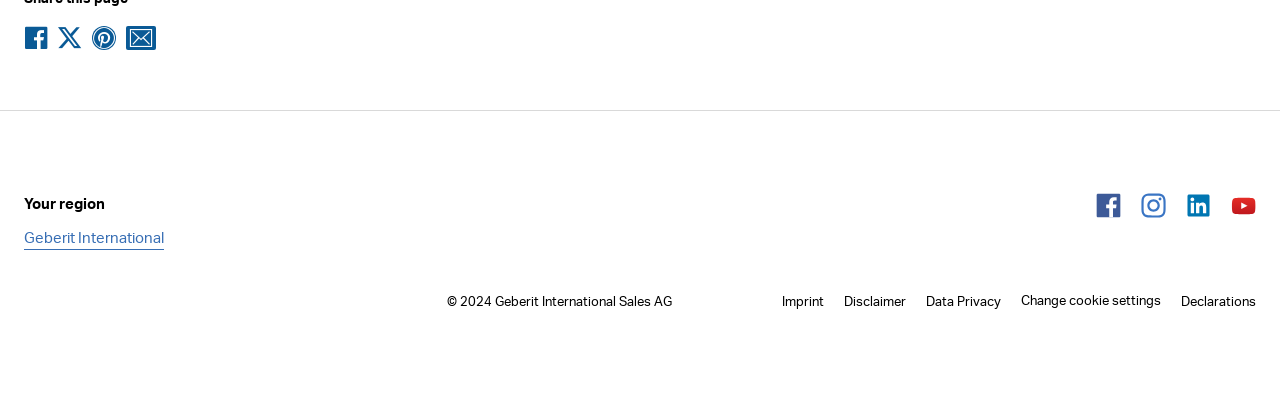Highlight the bounding box coordinates of the element you need to click to perform the following instruction: "Visit Geberit International."

[0.019, 0.55, 0.128, 0.606]